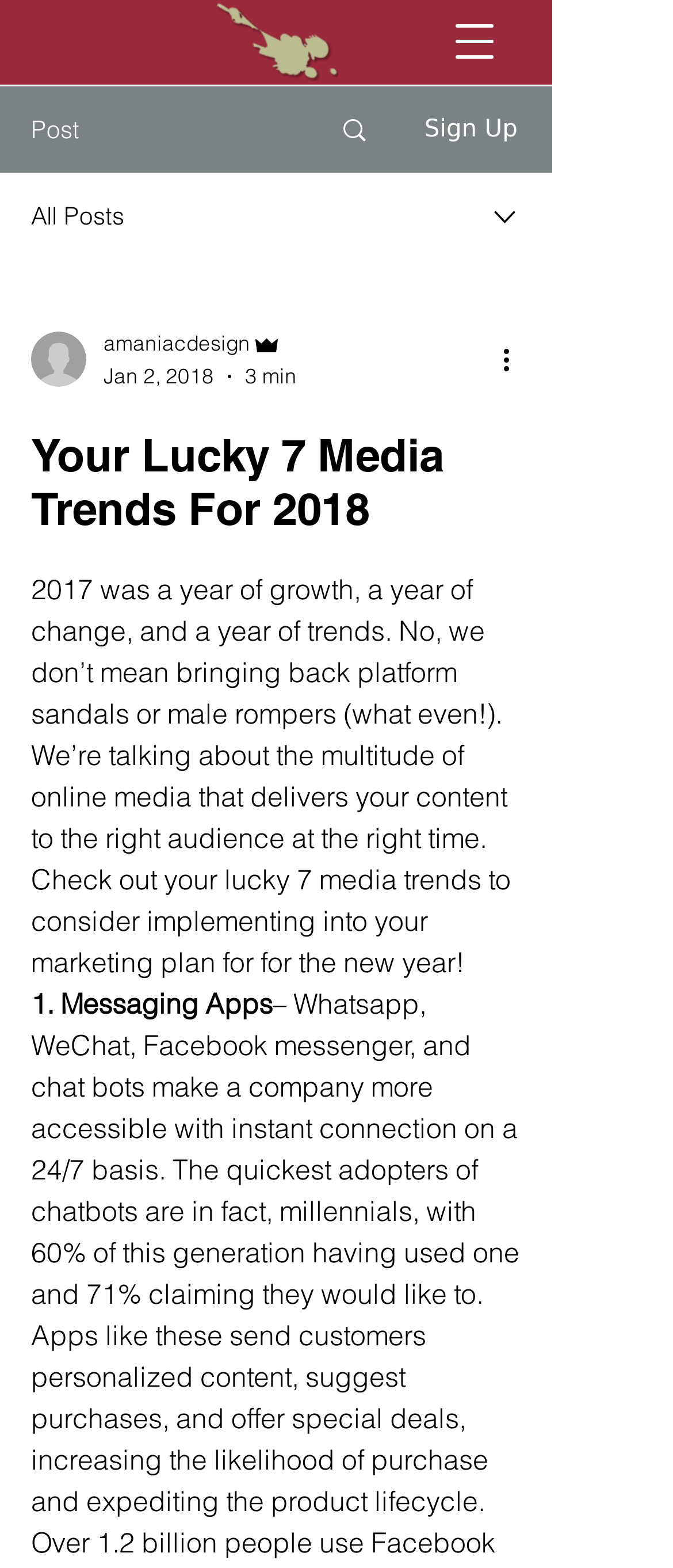Identify and provide the title of the webpage.

Your Lucky 7 Media Trends For 2018